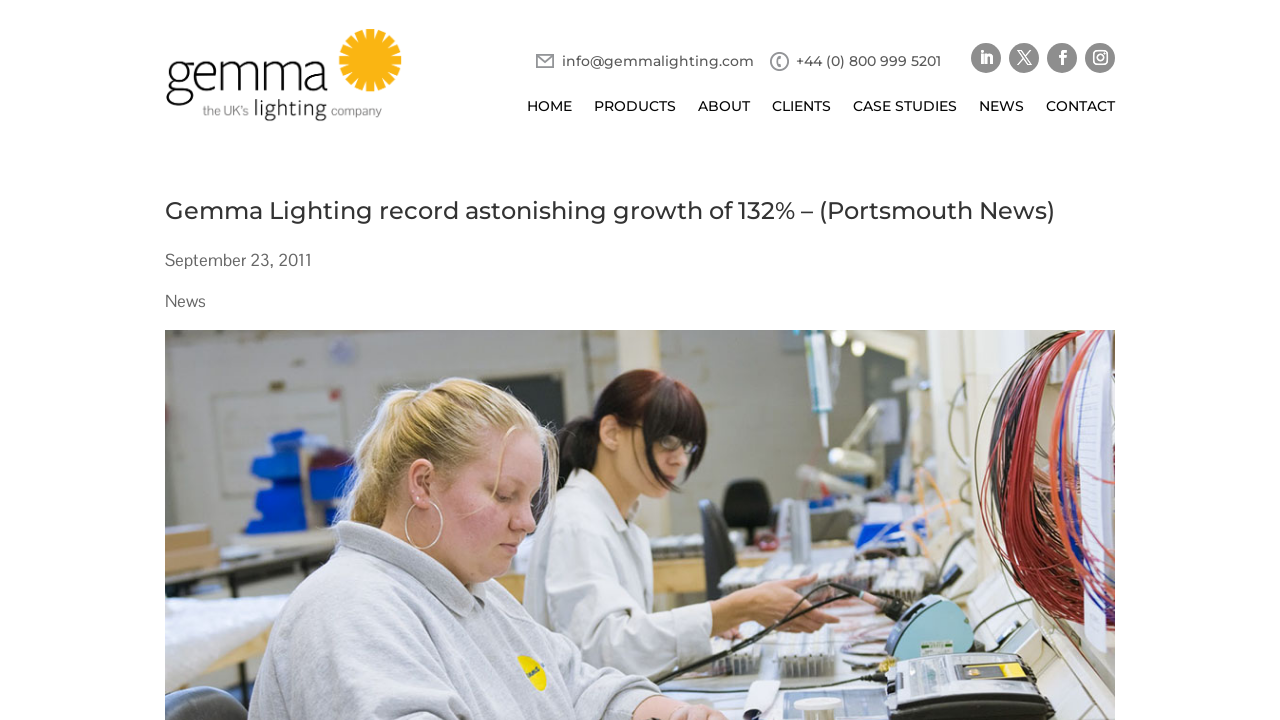Craft a detailed narrative of the webpage's structure and content.

The webpage is about Gemma Lighting, a manufacturing company, and its remarkable growth of 132%. At the top left, there is a link to the company's homepage. Below it, there is a heading that displays the title of the article, "Gemma Lighting record astonishing growth of 132% – (Portsmouth News)". 

To the right of the heading, there is a date, "September 23, 2011", indicating when the article was published. 

At the top right, there are several links to the company's contact information, including an email address, a phone number, and four social media icons. 

Below the heading, there is a navigation menu with seven links: "HOME", "PRODUCTS", "ABOUT", "CLIENTS", "CASE STUDIES", "NEWS", and "CONTACT", which are evenly spaced and aligned horizontally.